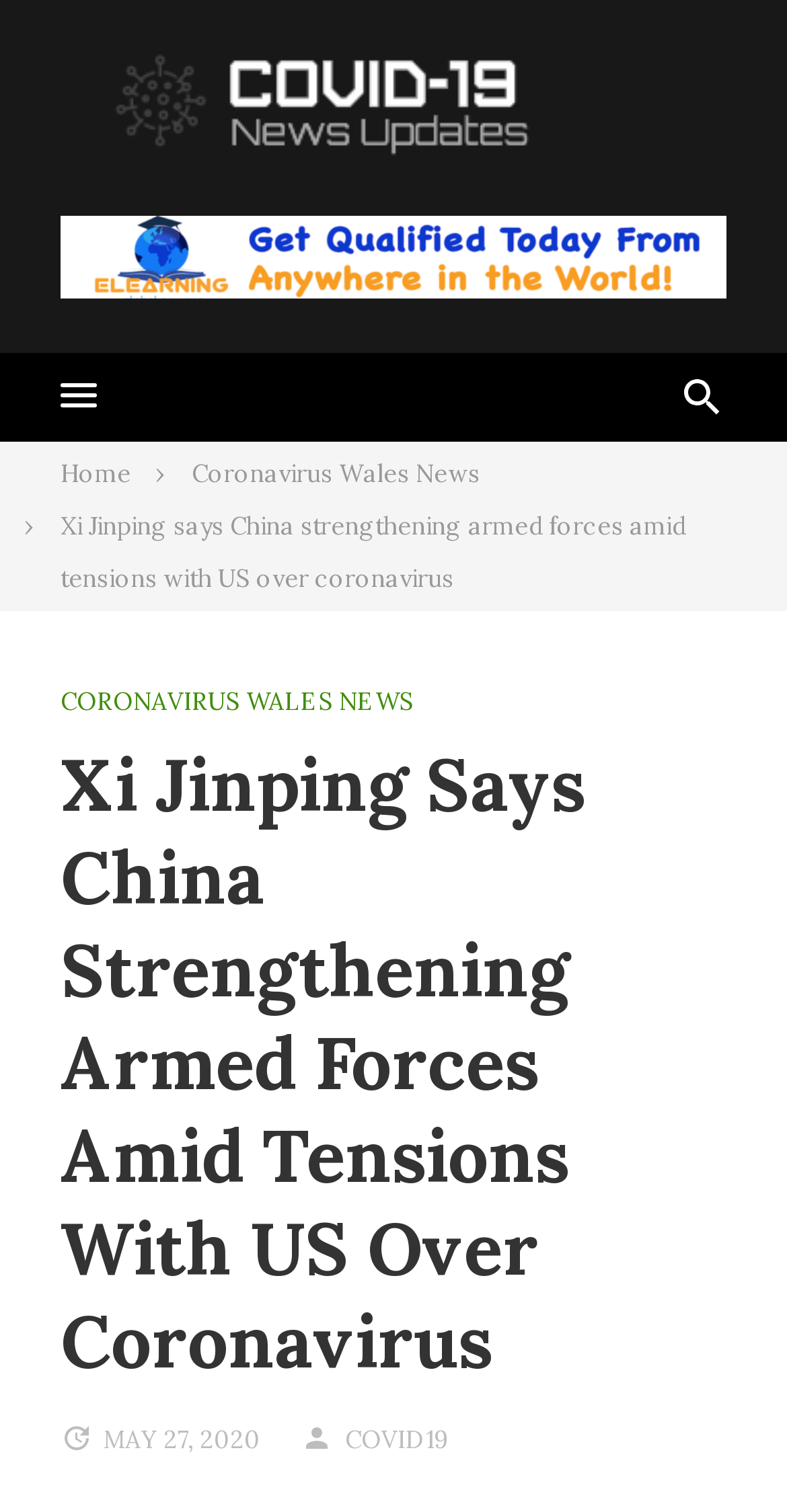How many links are there in the breadcrumbs section?
Use the screenshot to answer the question with a single word or phrase.

2